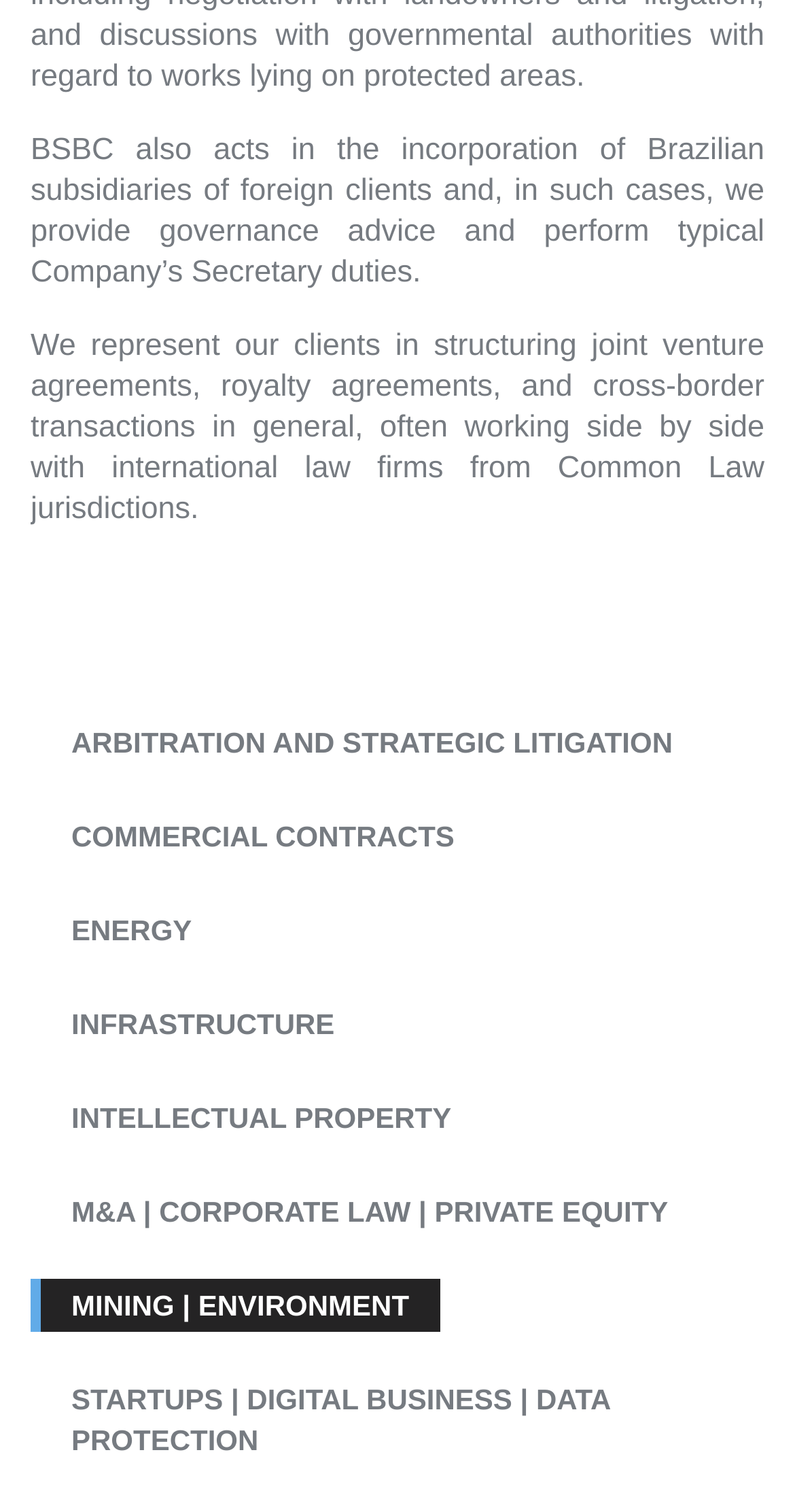Please find the bounding box coordinates for the clickable element needed to perform this instruction: "Learn more about ENERGY".

[0.09, 0.602, 0.5, 0.629]